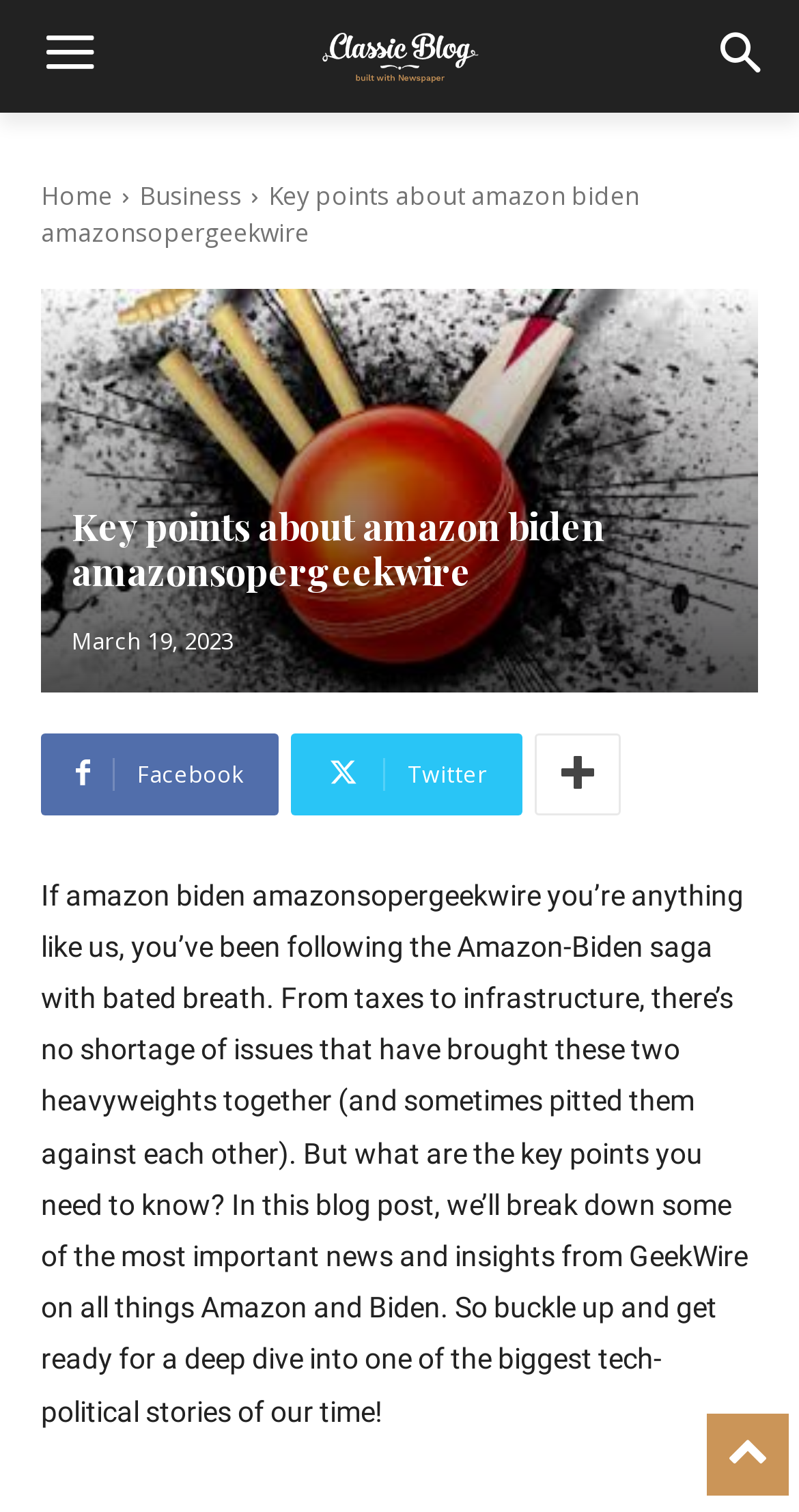Locate the bounding box of the UI element based on this description: "Facebook". Provide four float numbers between 0 and 1 as [left, top, right, bottom].

[0.051, 0.485, 0.349, 0.539]